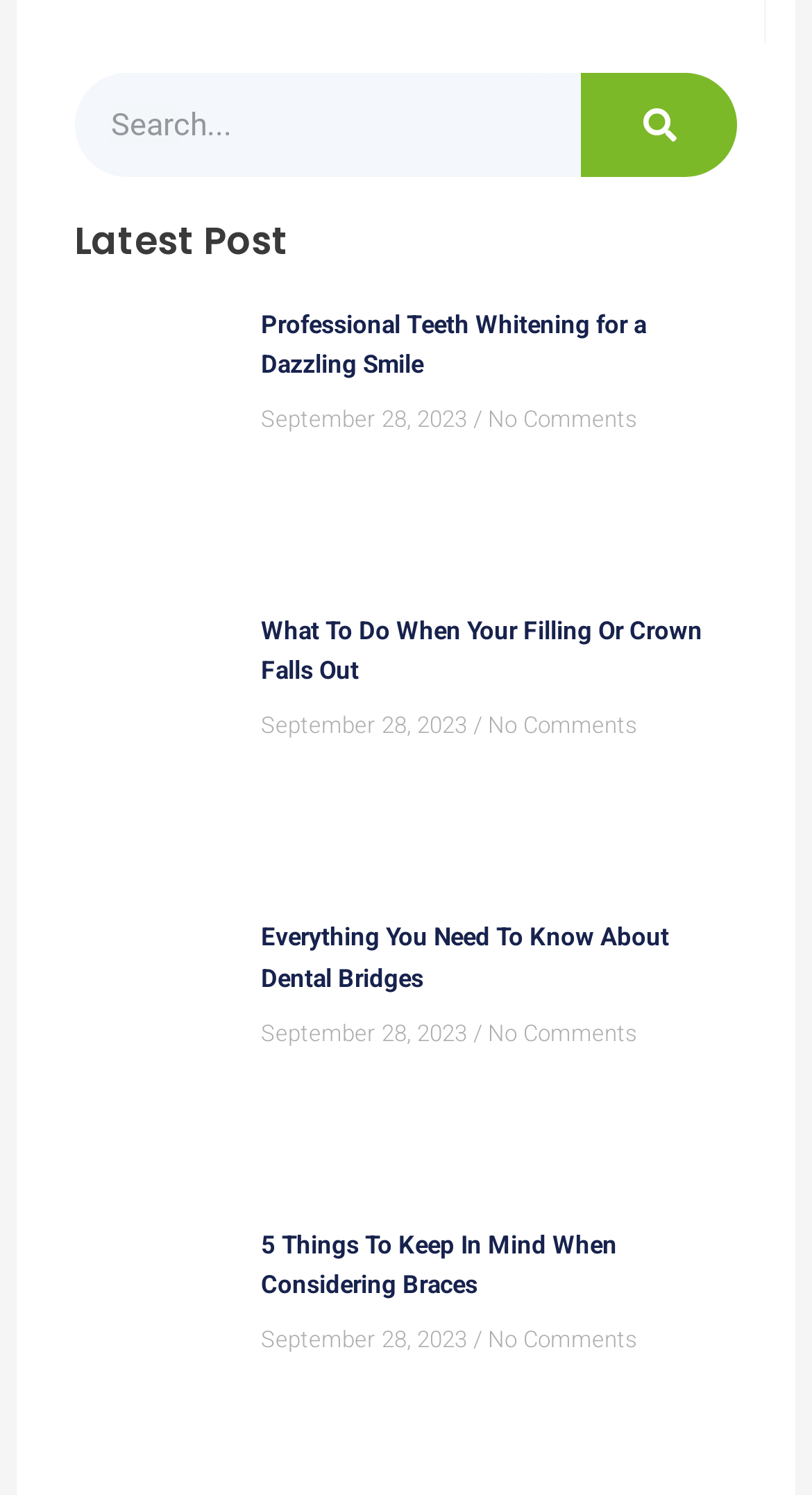Determine the bounding box coordinates of the UI element described by: "alt="Training Aid Australia Logo"".

None